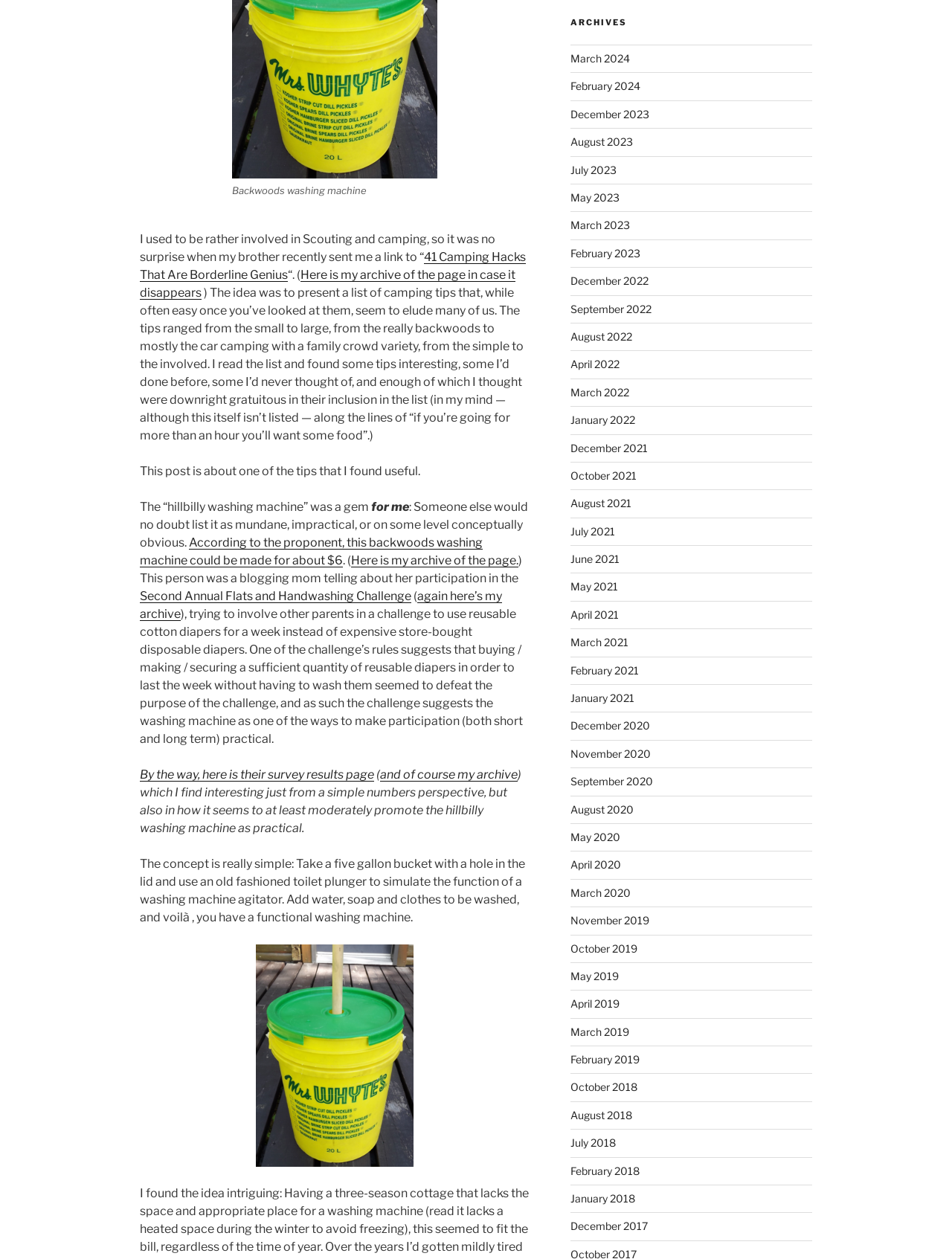Extract the bounding box coordinates for the UI element described as: "and of course my archive".

[0.399, 0.609, 0.544, 0.621]